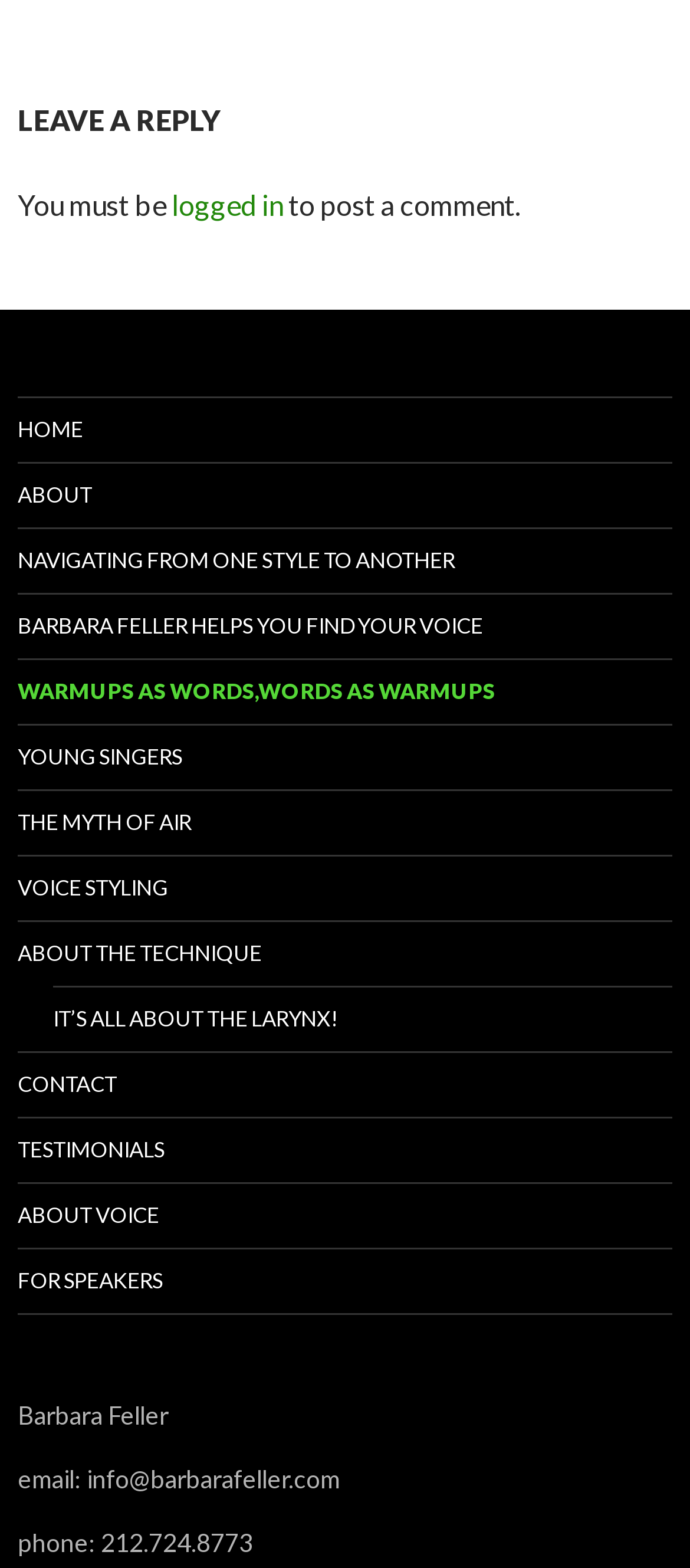Provide a single word or phrase to answer the given question: 
What is the contact email of Barbara Feller?

info@barbarafeller.com